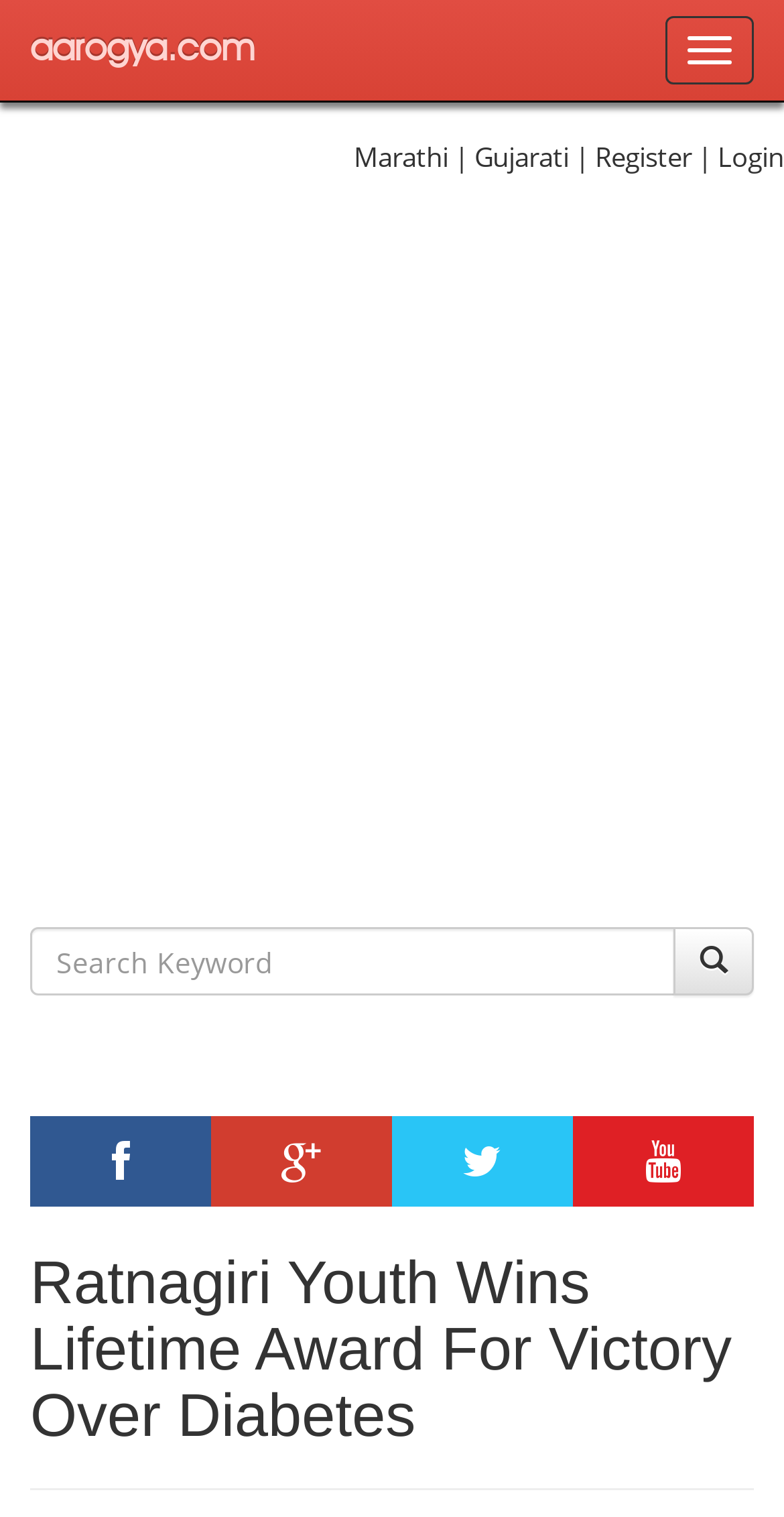Determine the bounding box for the UI element described here: "Toggle navigation".

[0.849, 0.011, 0.962, 0.056]